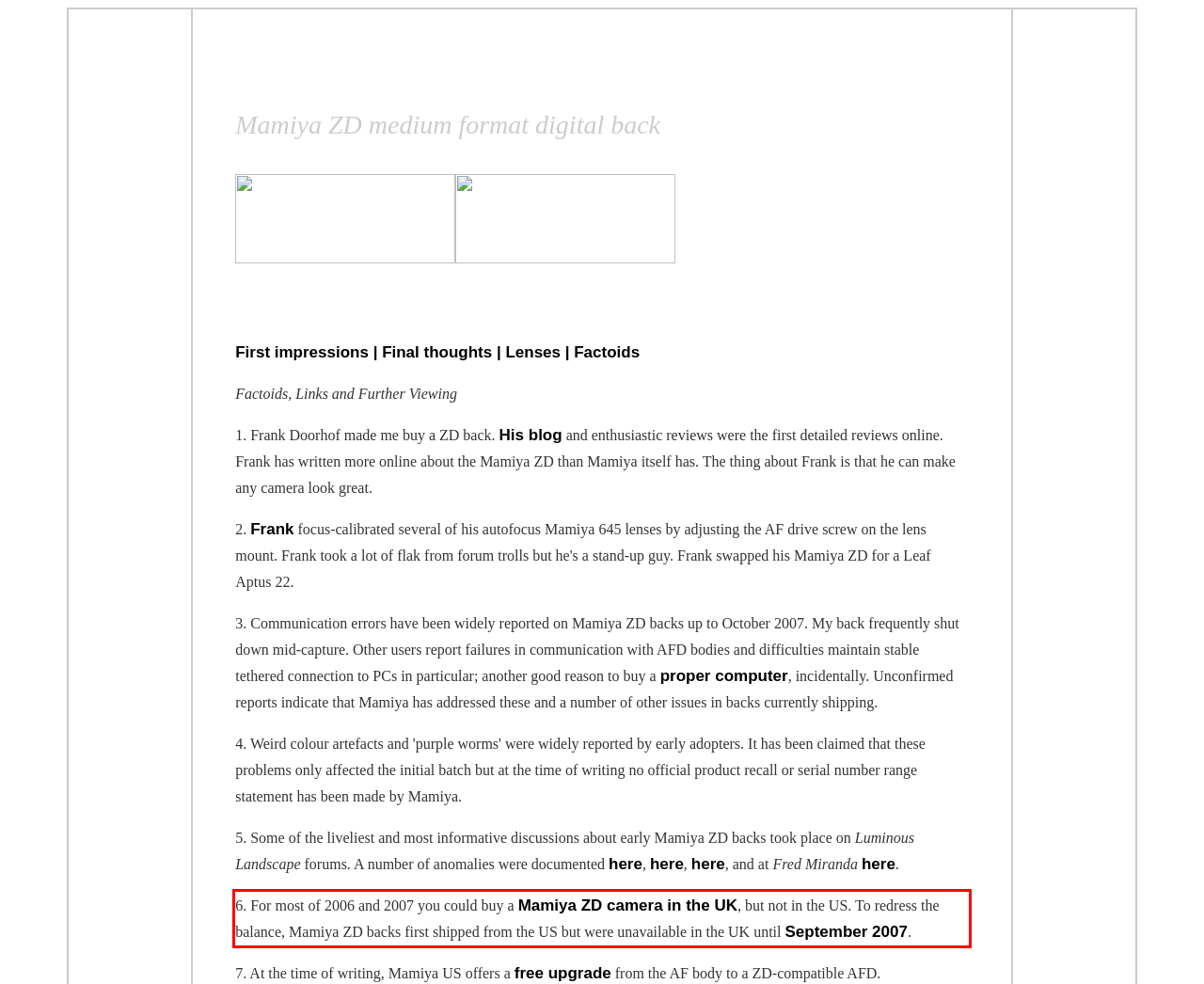Given the screenshot of the webpage, identify the red bounding box, and recognize the text content inside that red bounding box.

6. For most of 2006 and 2007 you could buy a Mamiya ZD camera in the UK, but not in the US. To redress the balance, Mamiya ZD backs first shipped from the US but were unavailable in the UK until September 2007.